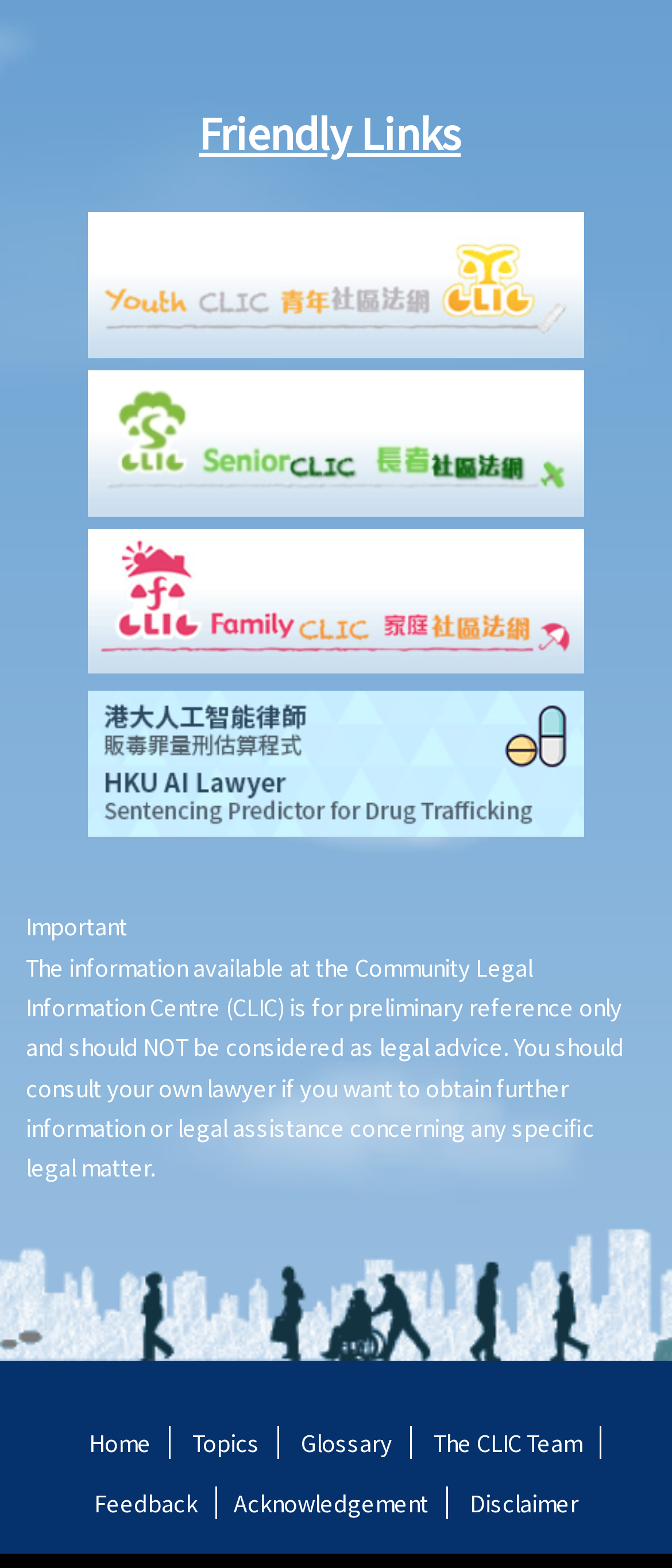Based on the image, please respond to the question with as much detail as possible:
How many links are there under 'Friendly Links'?

Under the 'Friendly Links' section, there are four links: 'image 3', 'Image 5', 'Image 4', and 'Sentencing Predictor'. These links are located in the middle of the webpage and are grouped together under the 'Friendly Links' heading.